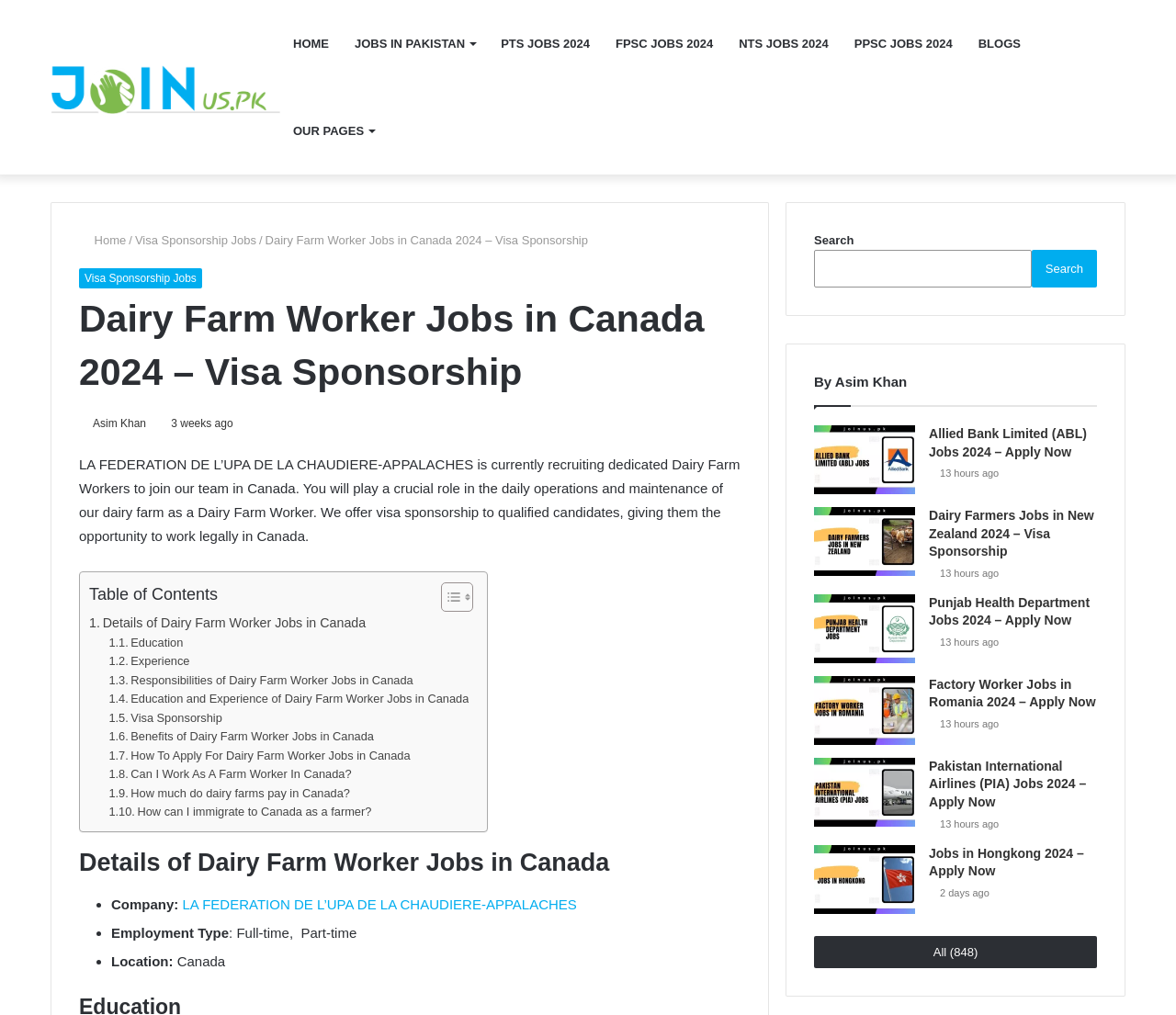Extract the primary header of the webpage and generate its text.

Dairy Farm Worker Jobs in Canada 2024 – Visa Sponsorship